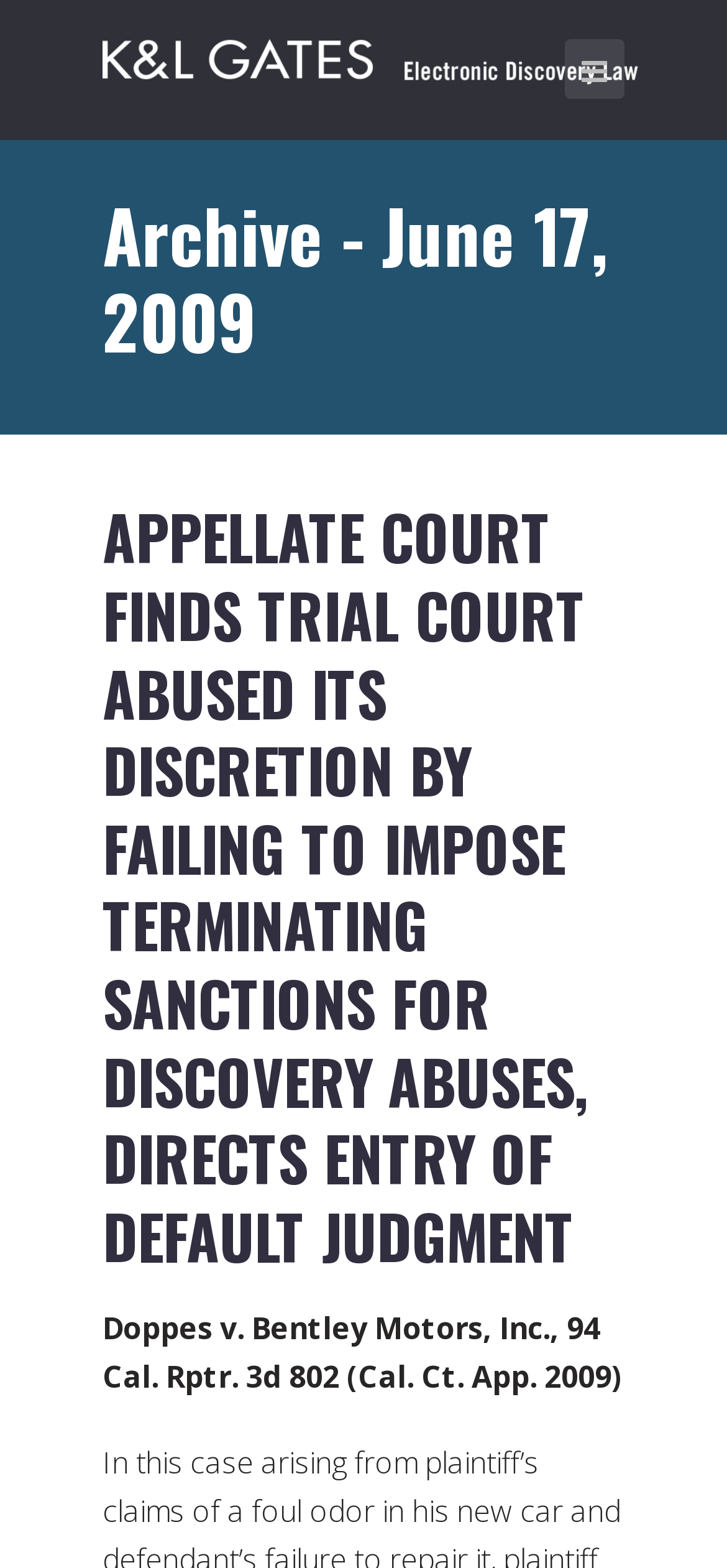Identify the bounding box of the UI element that matches this description: "title="Electronic Discovery Law"".

[0.141, 0.012, 0.885, 0.055]